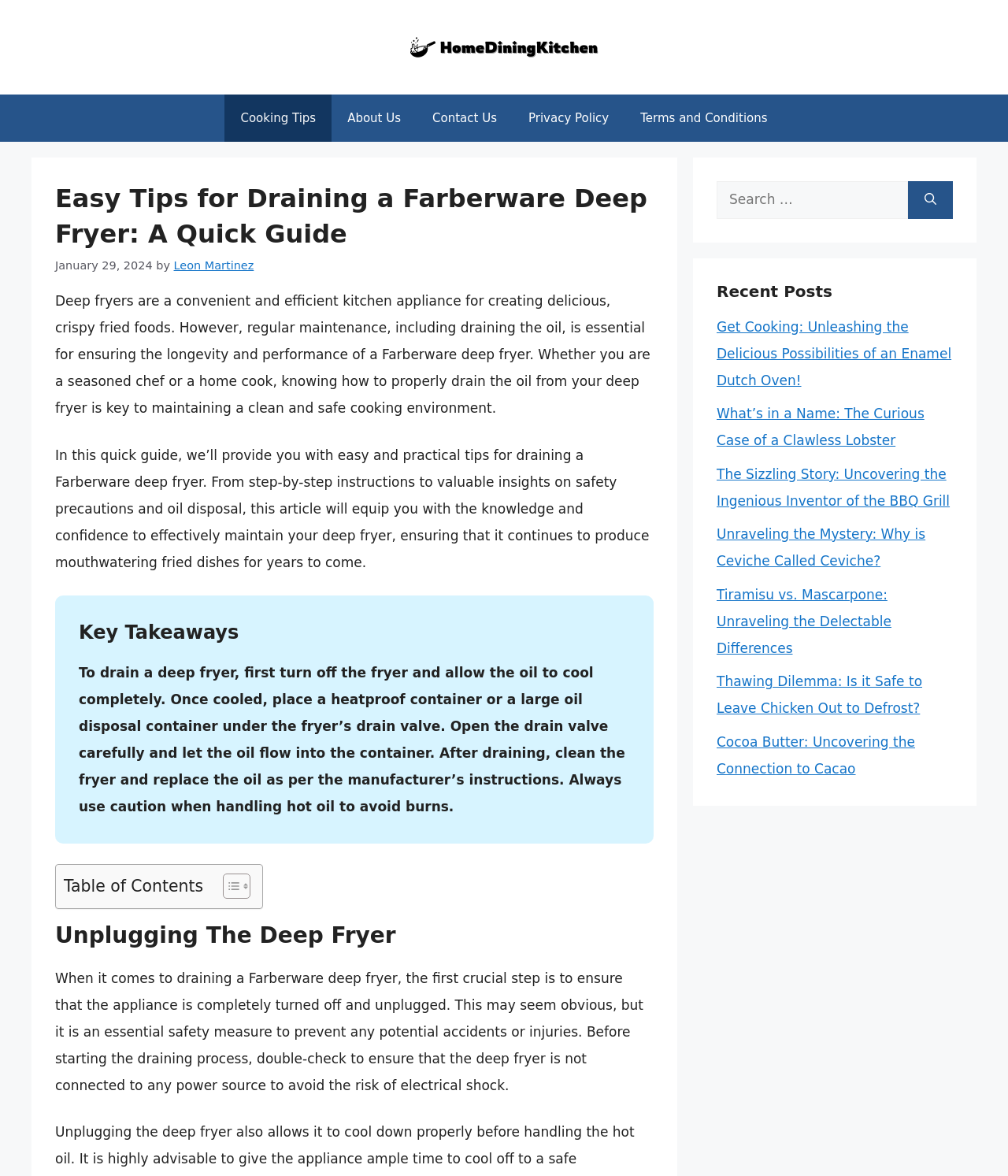Using the description "alt="HomeDiningKitchen"", locate and provide the bounding box of the UI element.

[0.402, 0.033, 0.598, 0.046]